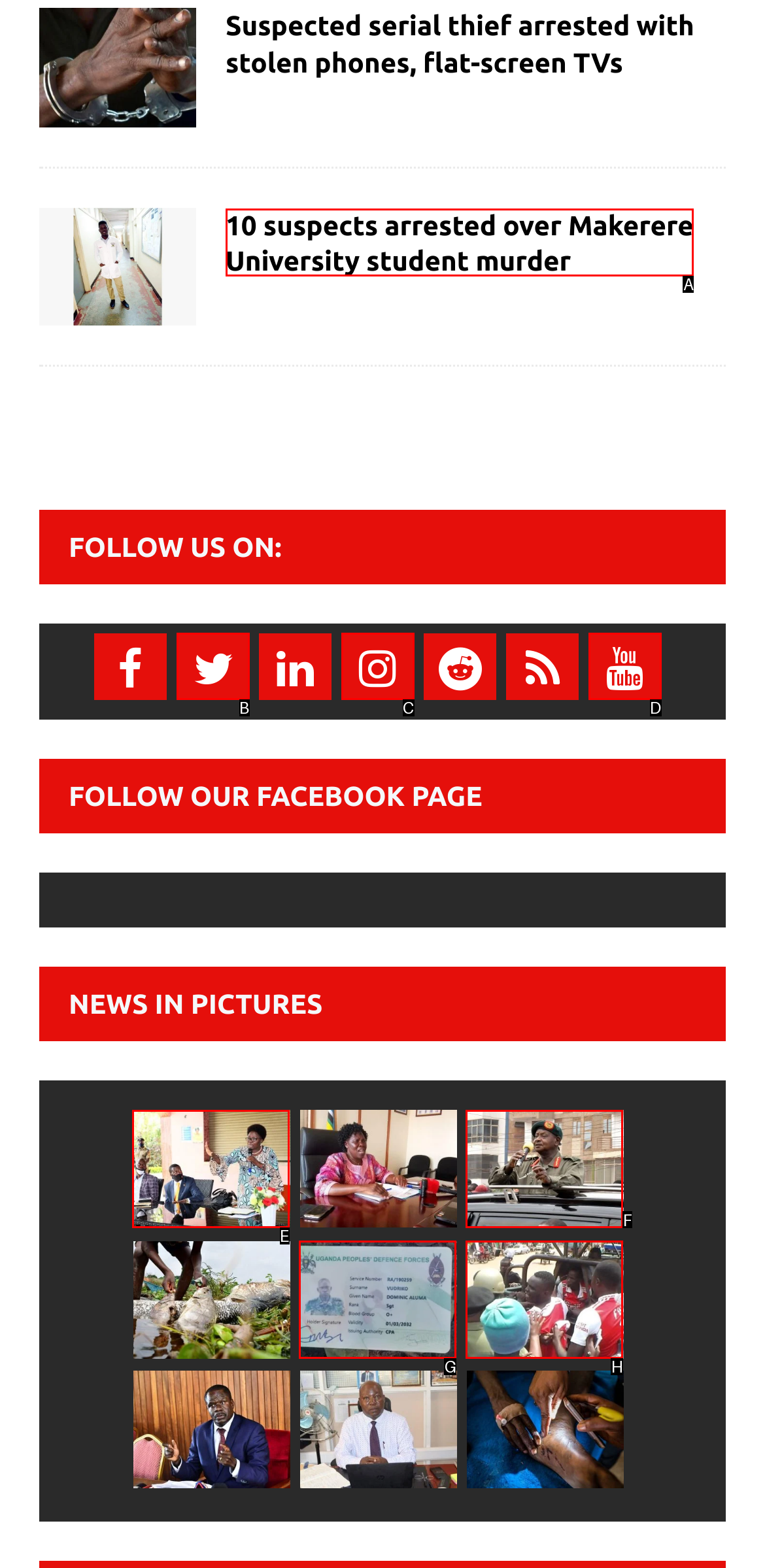Select the correct option from the given choices to perform this task: View the news about Rebecca Kadaga retains CEC seat. Provide the letter of that option.

E